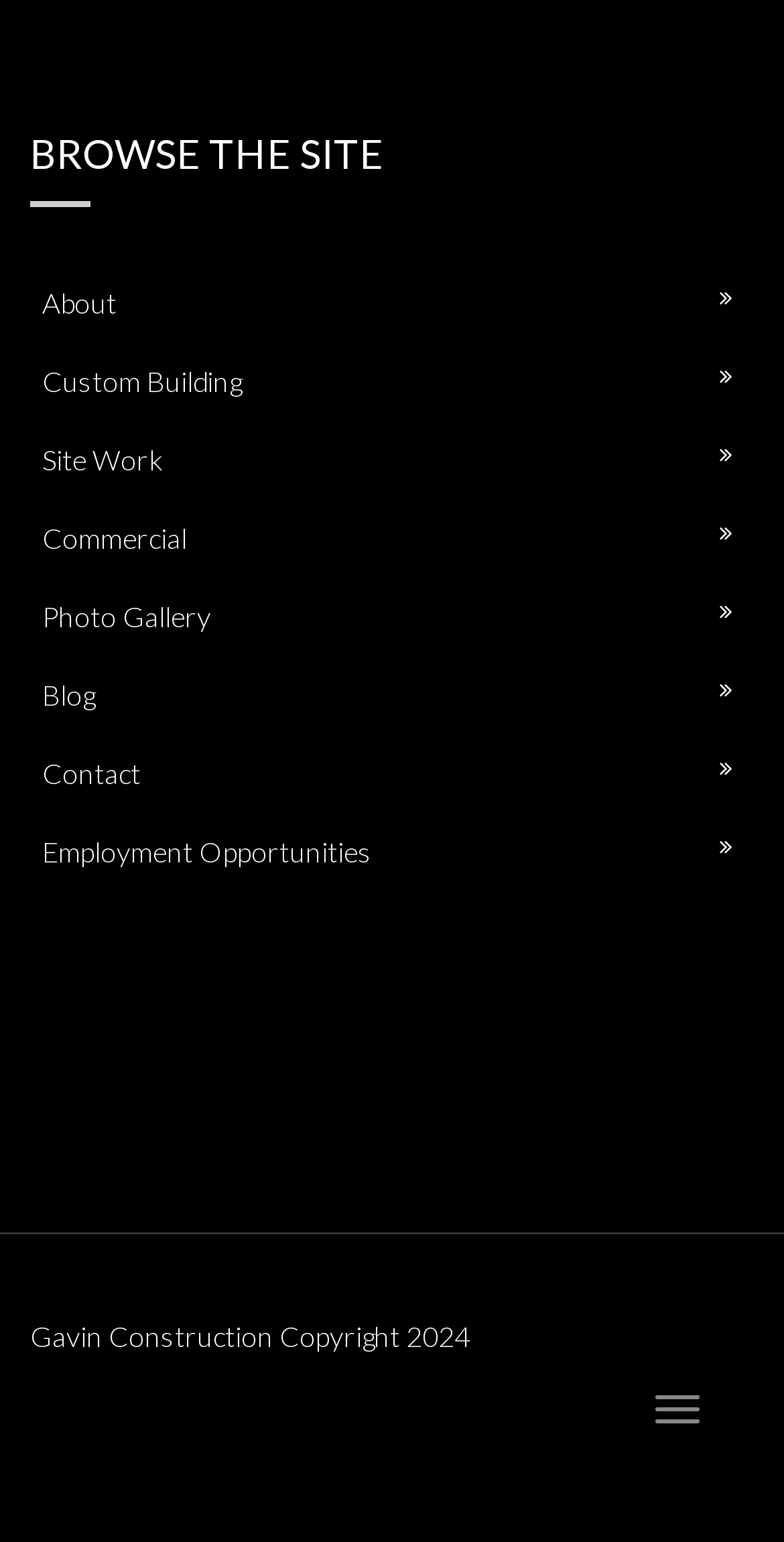Refer to the image and provide a thorough answer to this question:
What is the company name?

The company name can be found at the bottom of the webpage, where it says 'Gavin Construction Copyright 2024'.